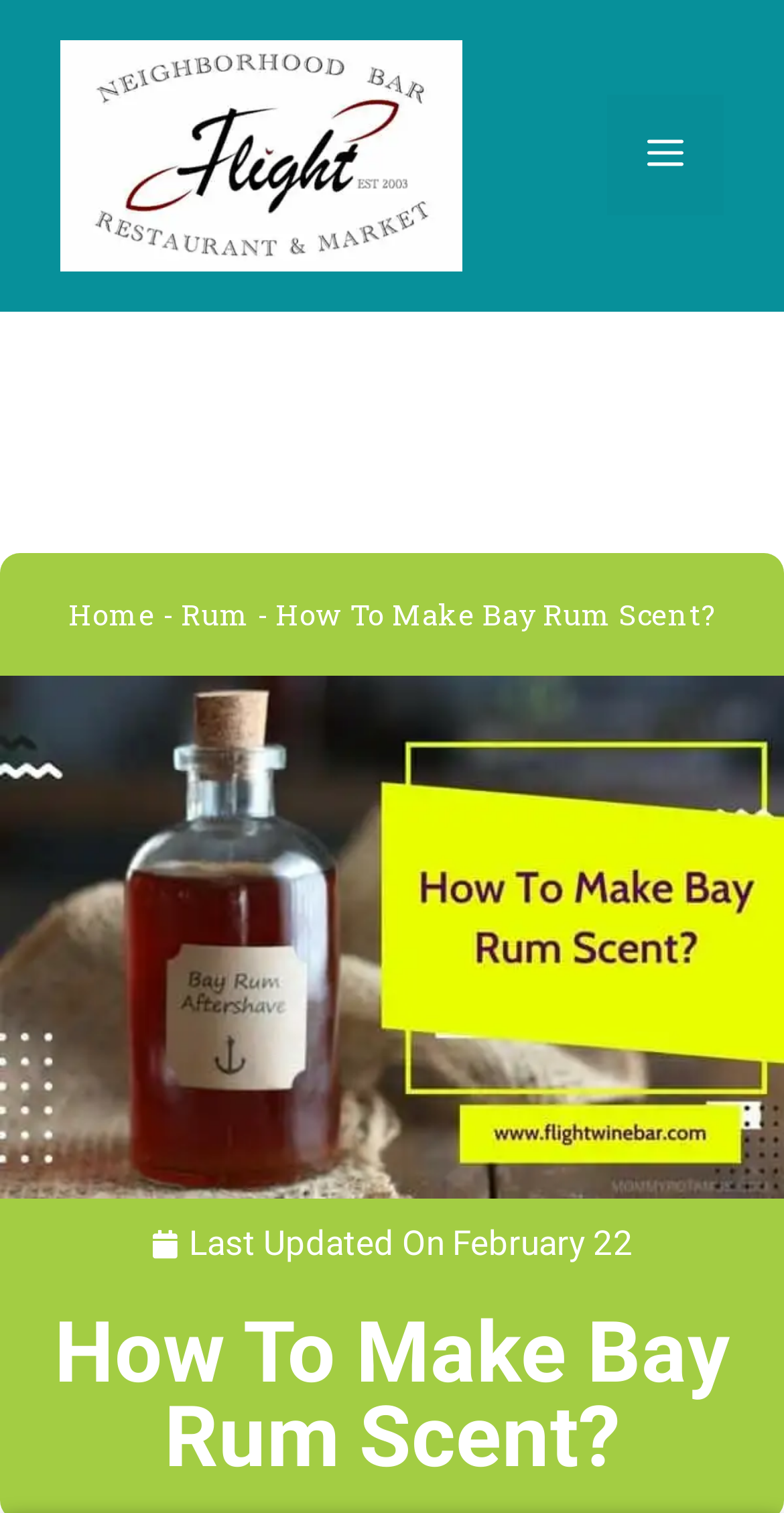What is the purpose of the button with the text 'Menu'?
With the help of the image, please provide a detailed response to the question.

The button with the text 'Menu' has an attribute 'expanded' set to False, and it controls the 'primary-menu', suggesting that it is used to toggle the menu.